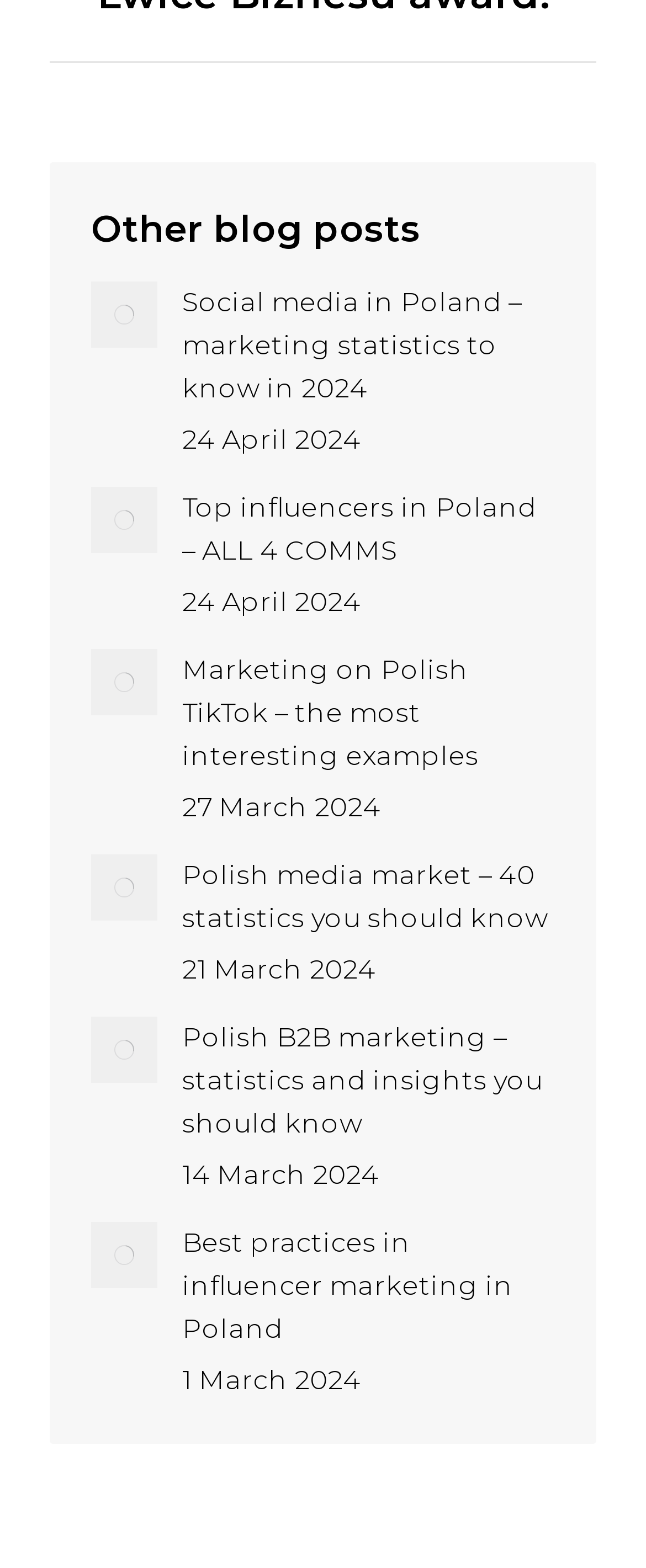Please specify the coordinates of the bounding box for the element that should be clicked to carry out this instruction: "View post about marketing on Polish TikTok". The coordinates must be four float numbers between 0 and 1, formatted as [left, top, right, bottom].

[0.282, 0.414, 0.859, 0.497]